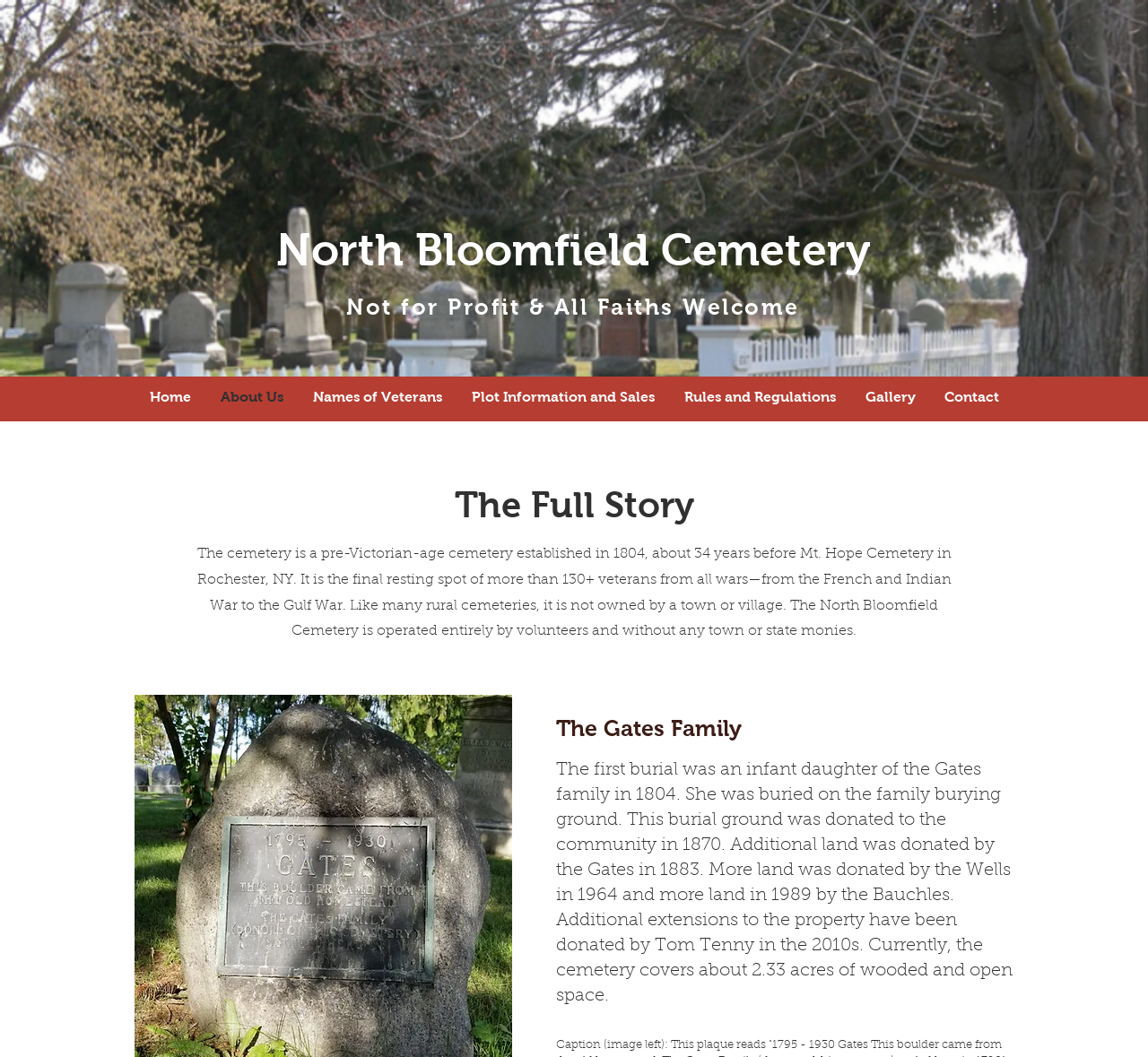Who donated land to the cemetery in 1870?
Use the screenshot to answer the question with a single word or phrase.

The Gates family